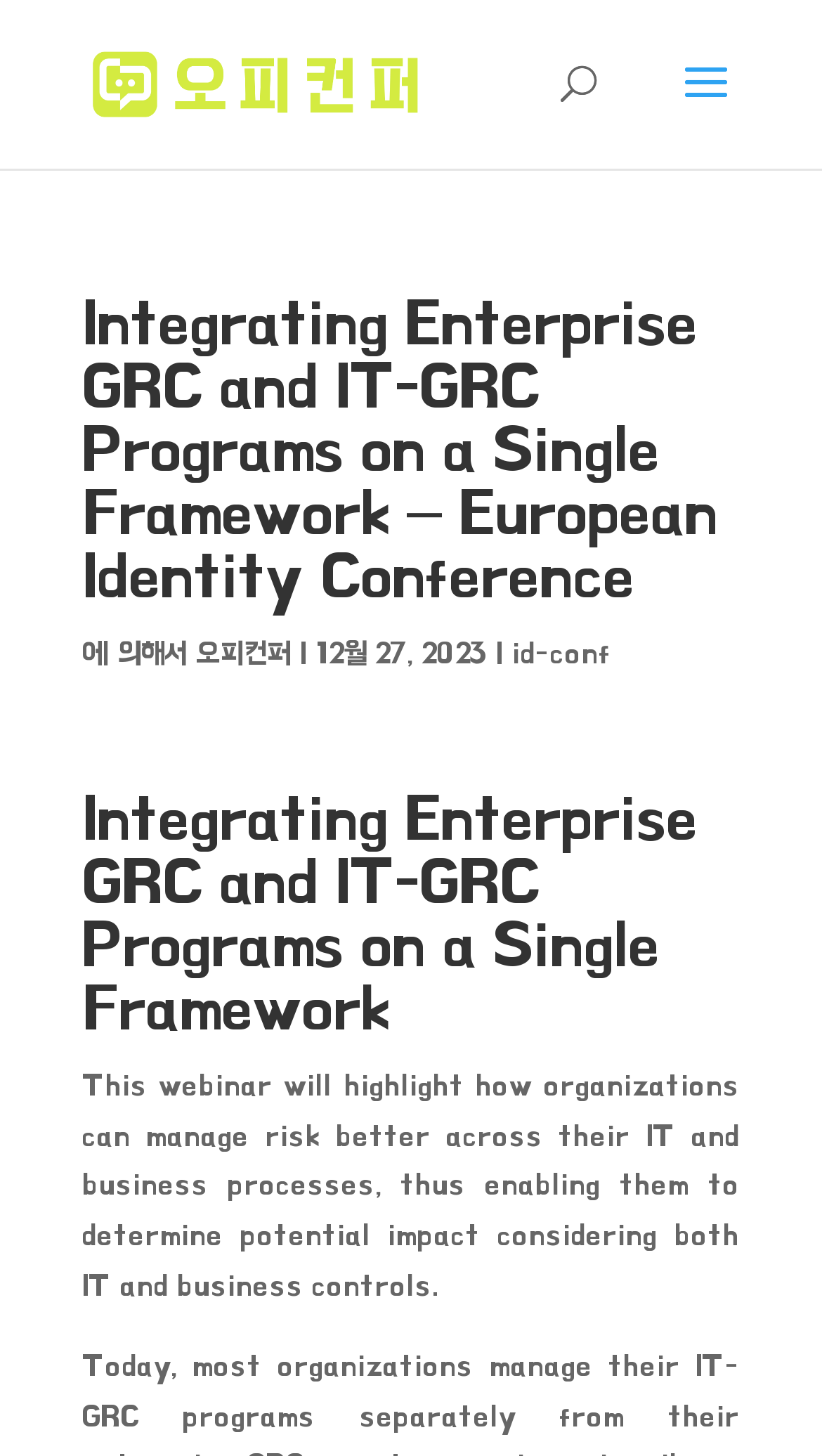What is the name of the conference organizer?
Observe the image and answer the question with a one-word or short phrase response.

오피(OP)